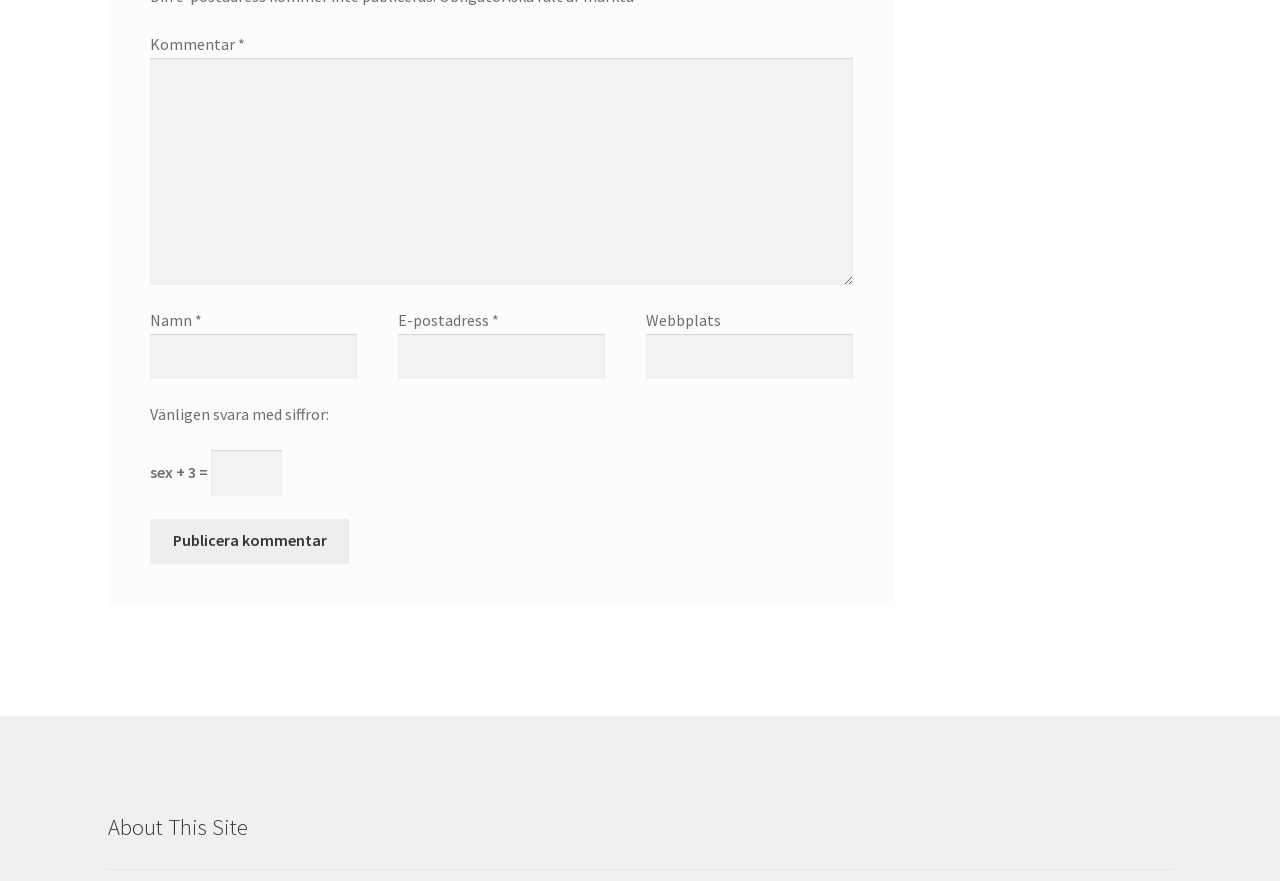How many fields are required to be filled out on this page?
Using the screenshot, give a one-word or short phrase answer.

Three